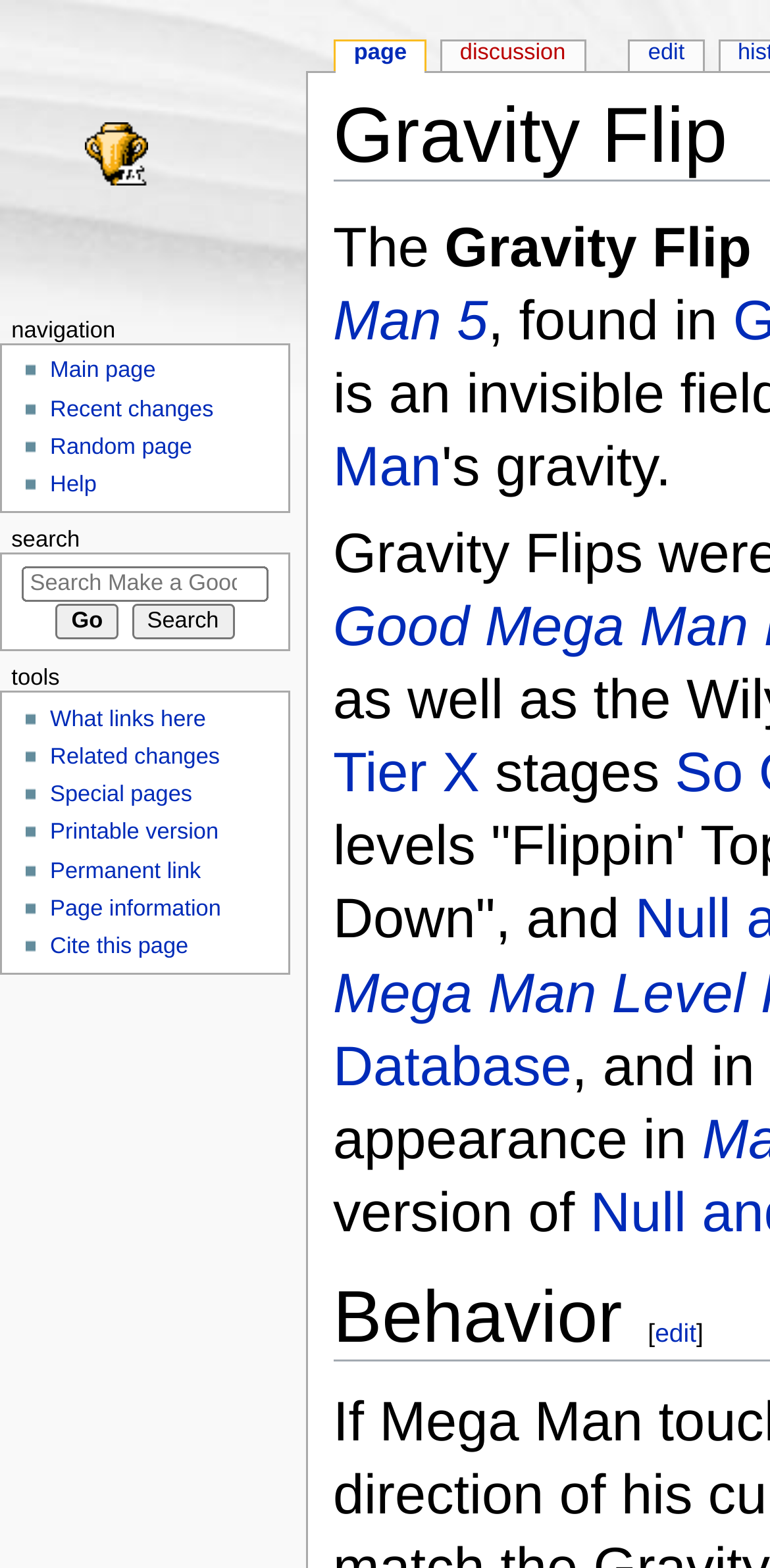What is the shortcut key for searching?
Please respond to the question with a detailed and thorough explanation.

I found the search box and its corresponding shortcut key, which is Alt+f, by looking at the search section of the webpage.